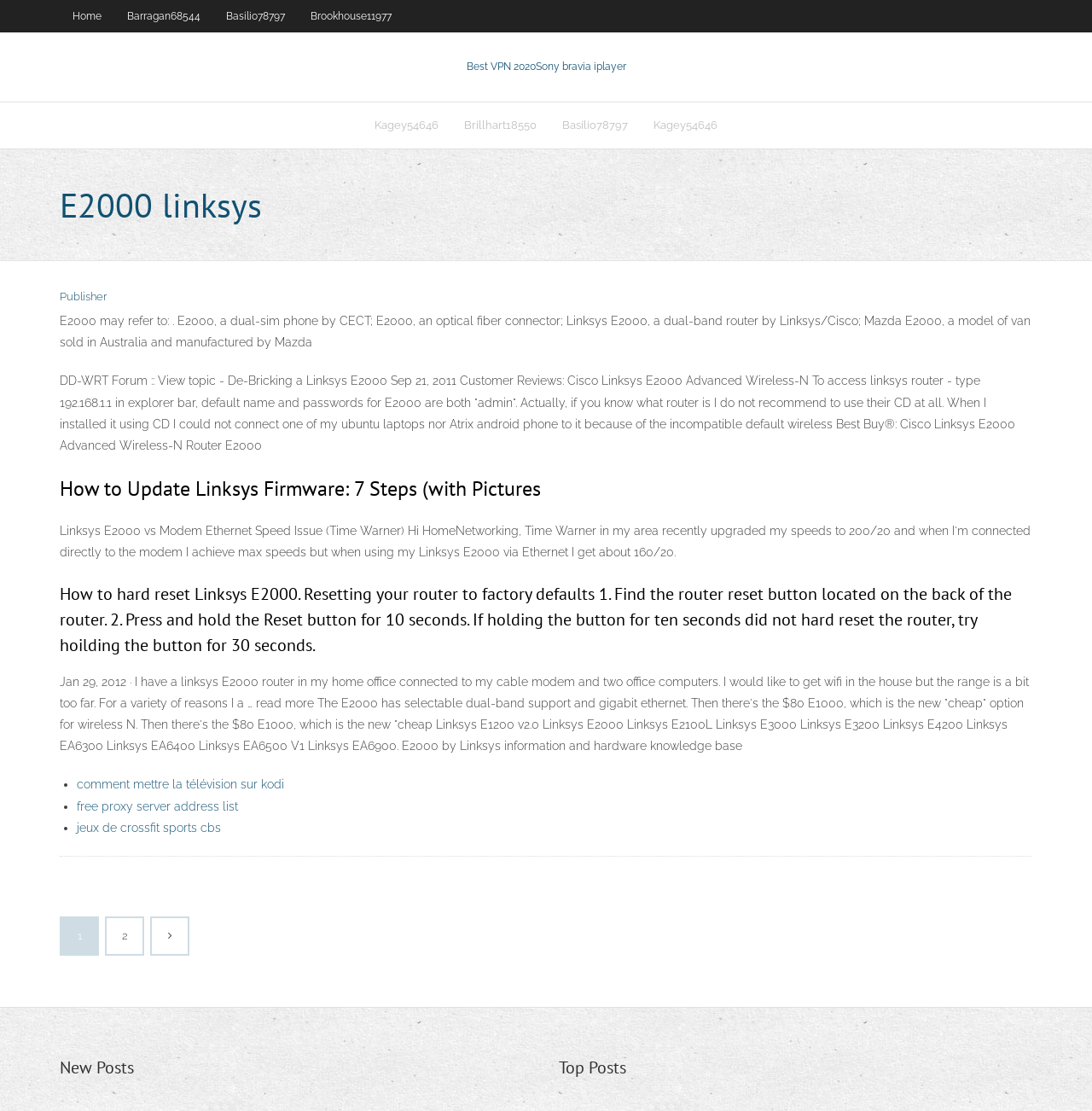Locate the bounding box coordinates of the clickable region necessary to complete the following instruction: "Click on the 'Publisher' link". Provide the coordinates in the format of four float numbers between 0 and 1, i.e., [left, top, right, bottom].

[0.055, 0.261, 0.098, 0.272]